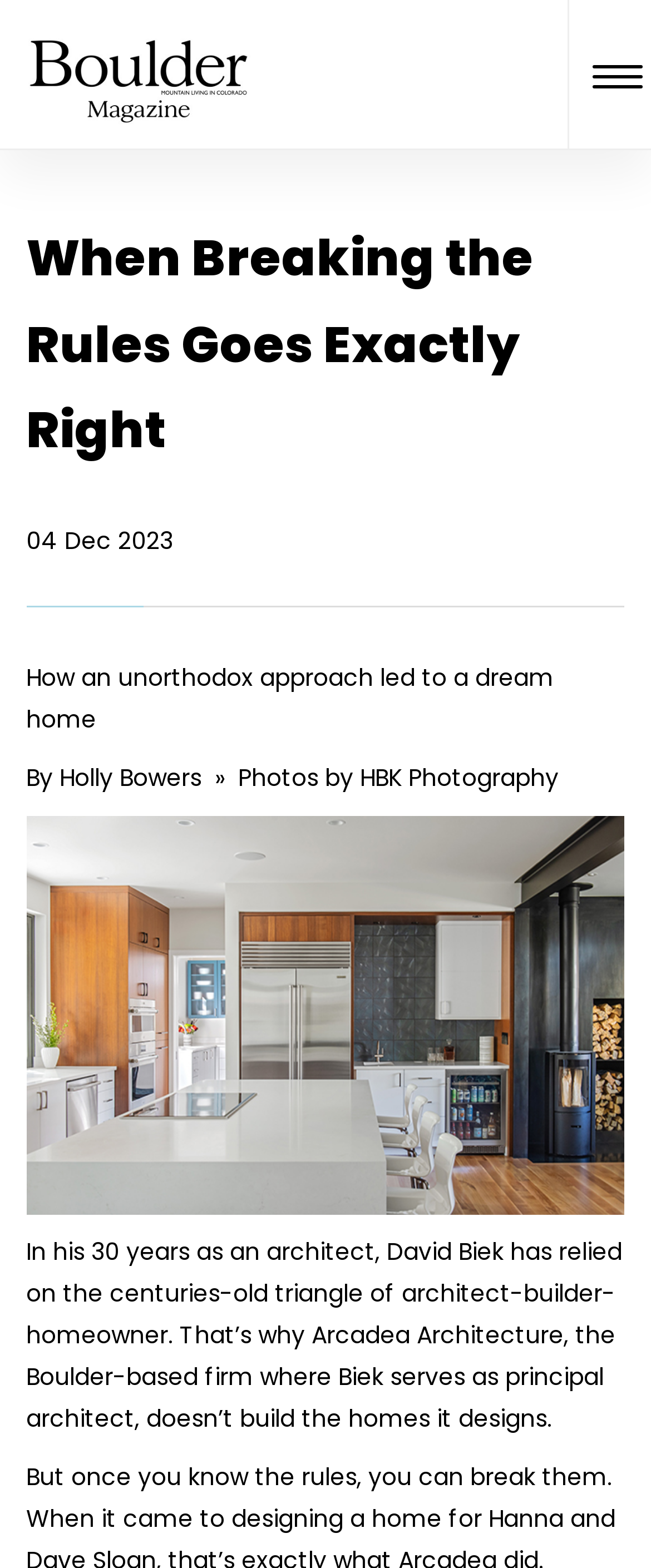What is the name of the photography company?
Look at the screenshot and respond with a single word or phrase.

HBK Photography